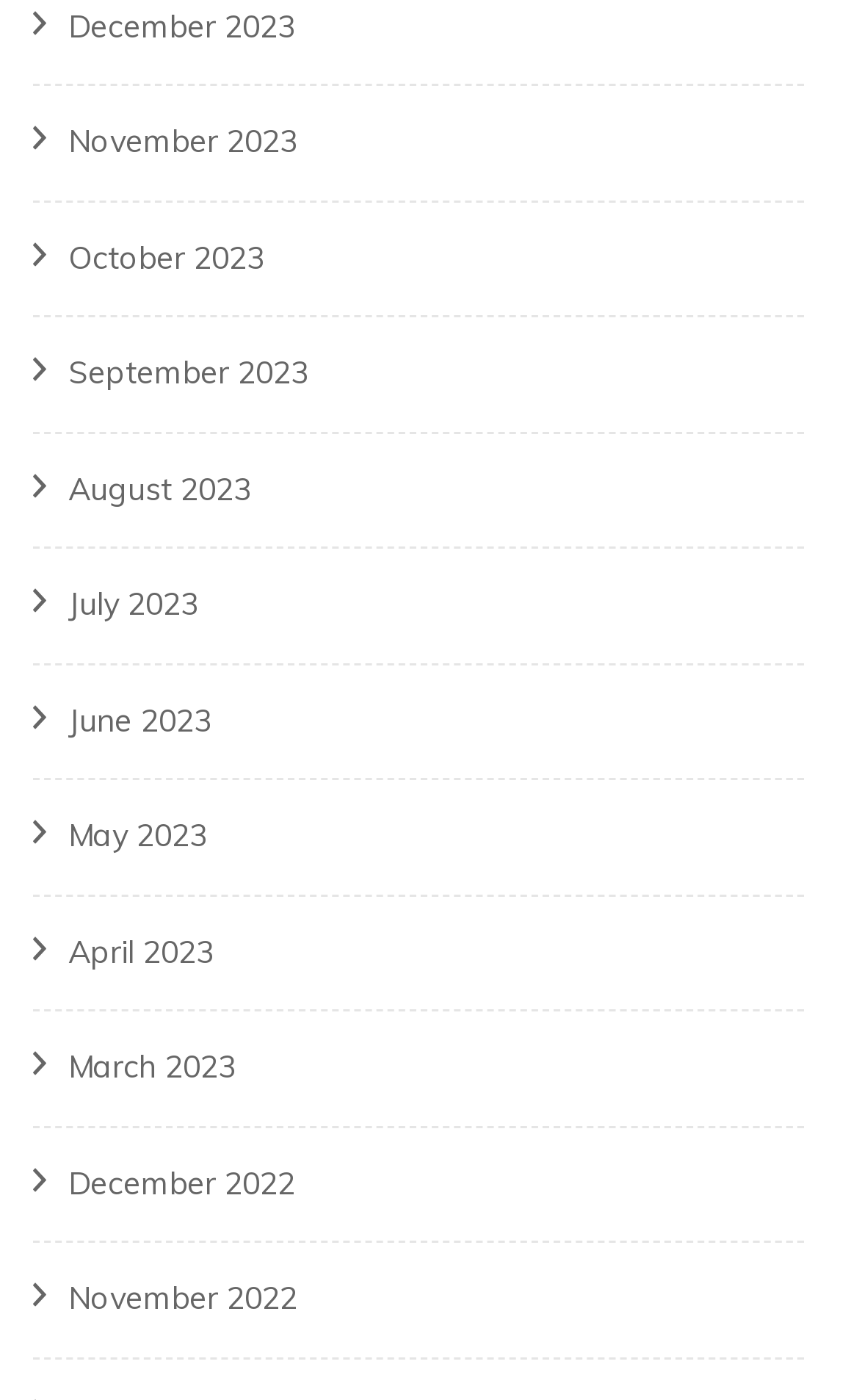Locate the bounding box coordinates of the element's region that should be clicked to carry out the following instruction: "View December 2023". The coordinates need to be four float numbers between 0 and 1, i.e., [left, top, right, bottom].

[0.079, 0.005, 0.344, 0.033]